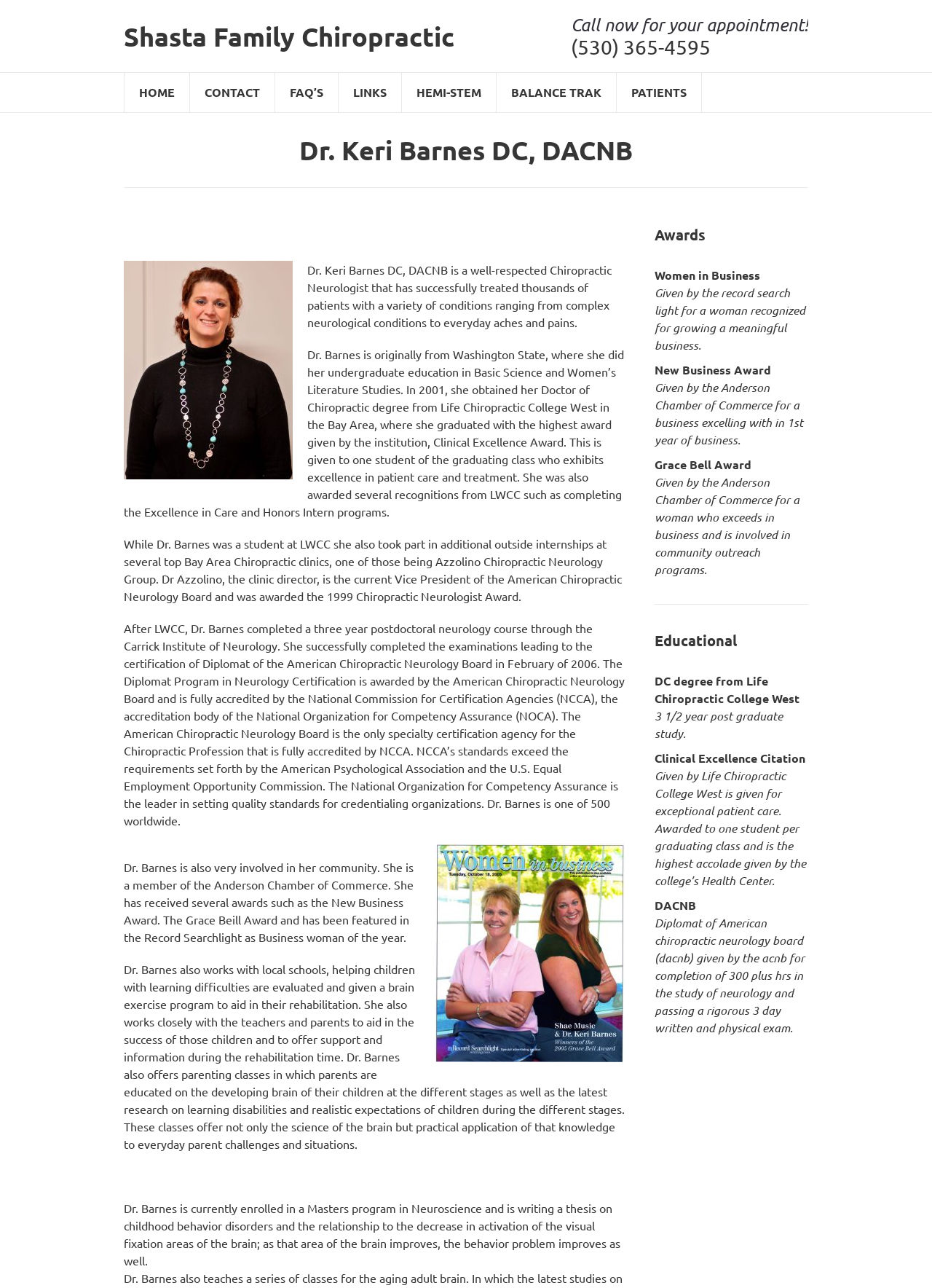Identify the title of the webpage and provide its text content.

Dr. Keri Barnes DC, DACNB